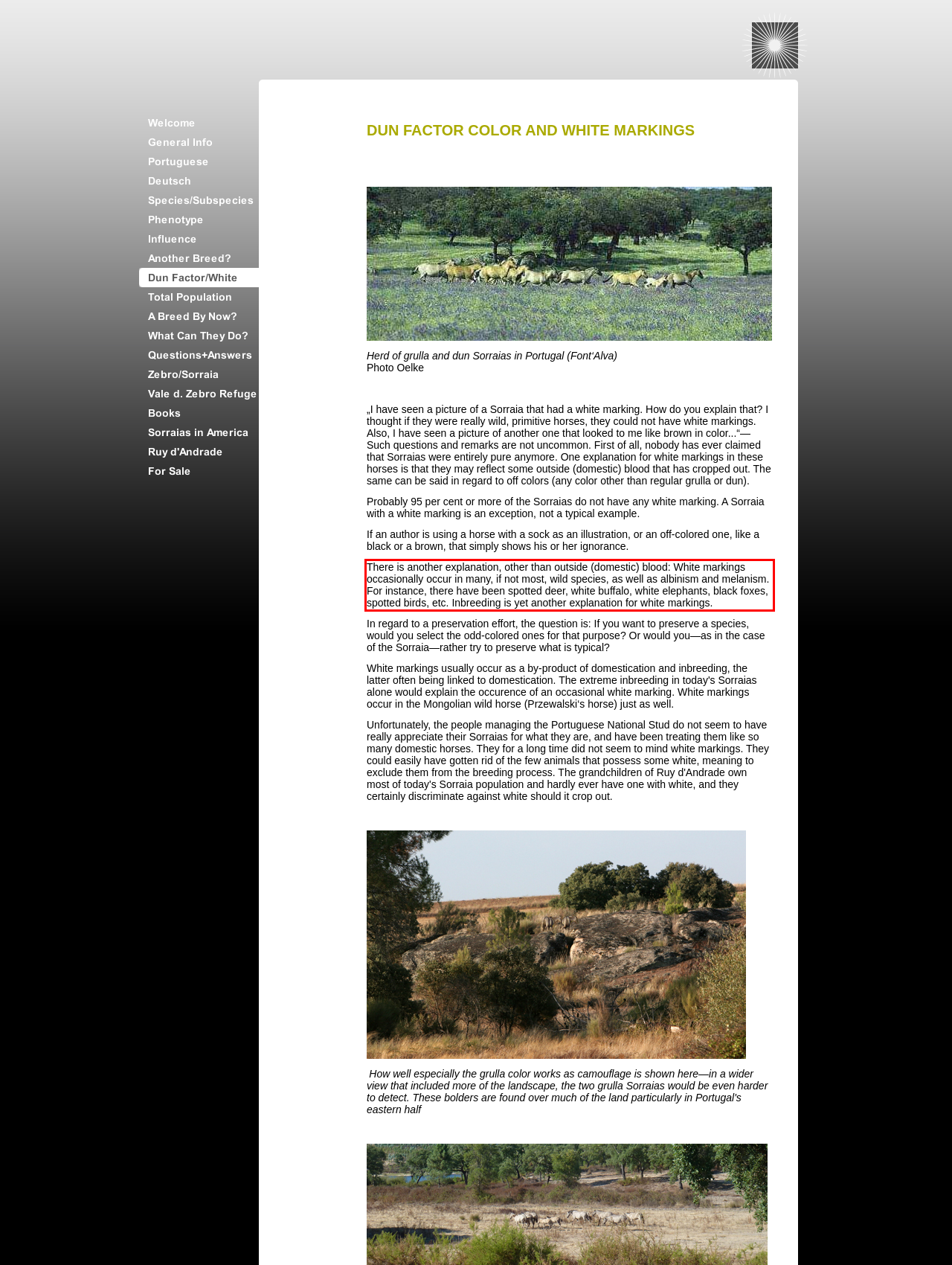Examine the webpage screenshot and use OCR to recognize and output the text within the red bounding box.

There is another explanation, other than outside (domestic) blood: White markings occasionally occur in many, if not most, wild species, as well as albinism and melanism. For instance, there have been spotted deer, white buffalo, white elephants, black foxes, spotted birds, etc. Inbreeding is yet another explanation for white markings.